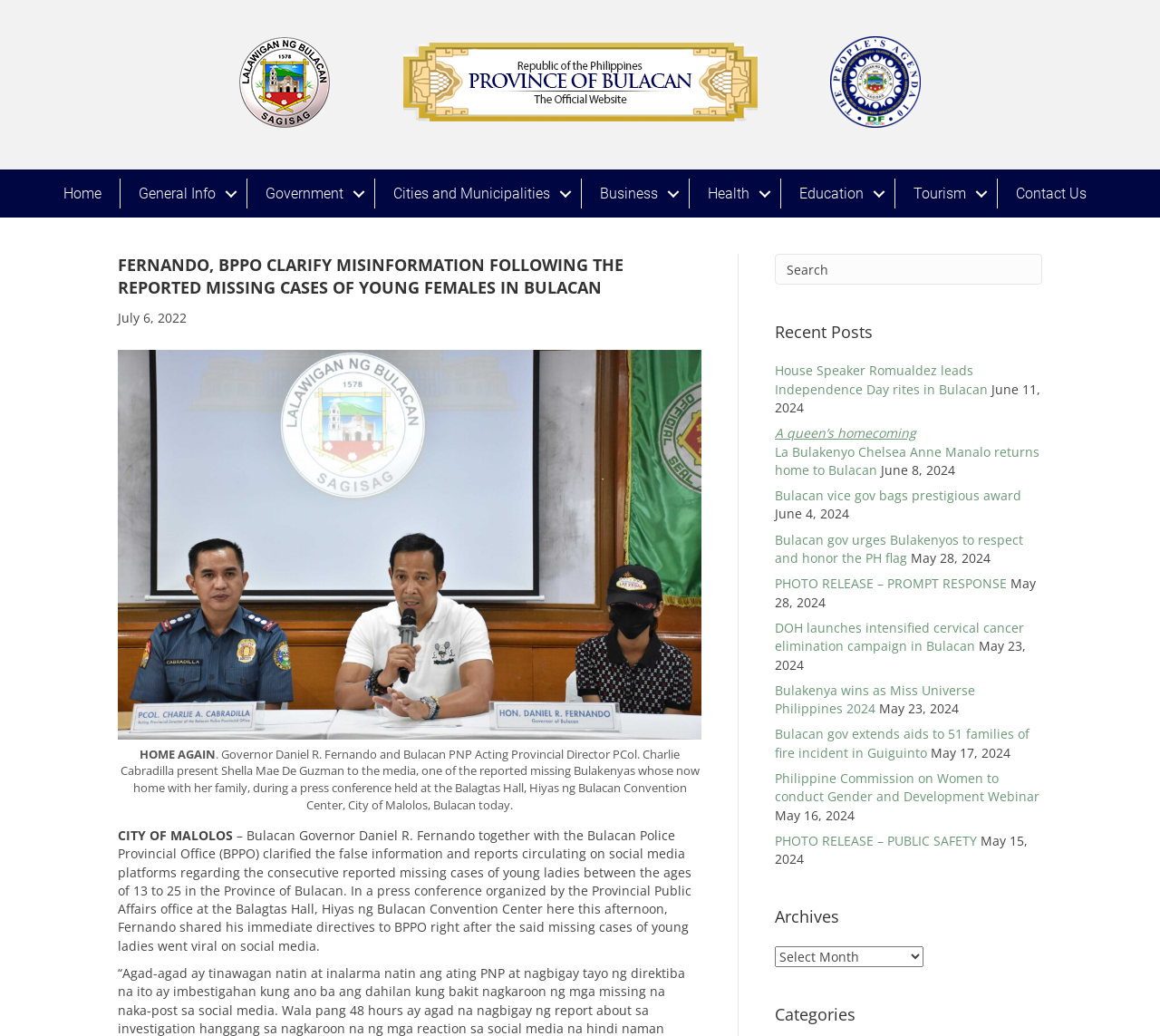Please identify the bounding box coordinates of the element that needs to be clicked to perform the following instruction: "Click the 'Home' link".

[0.039, 0.172, 0.103, 0.201]